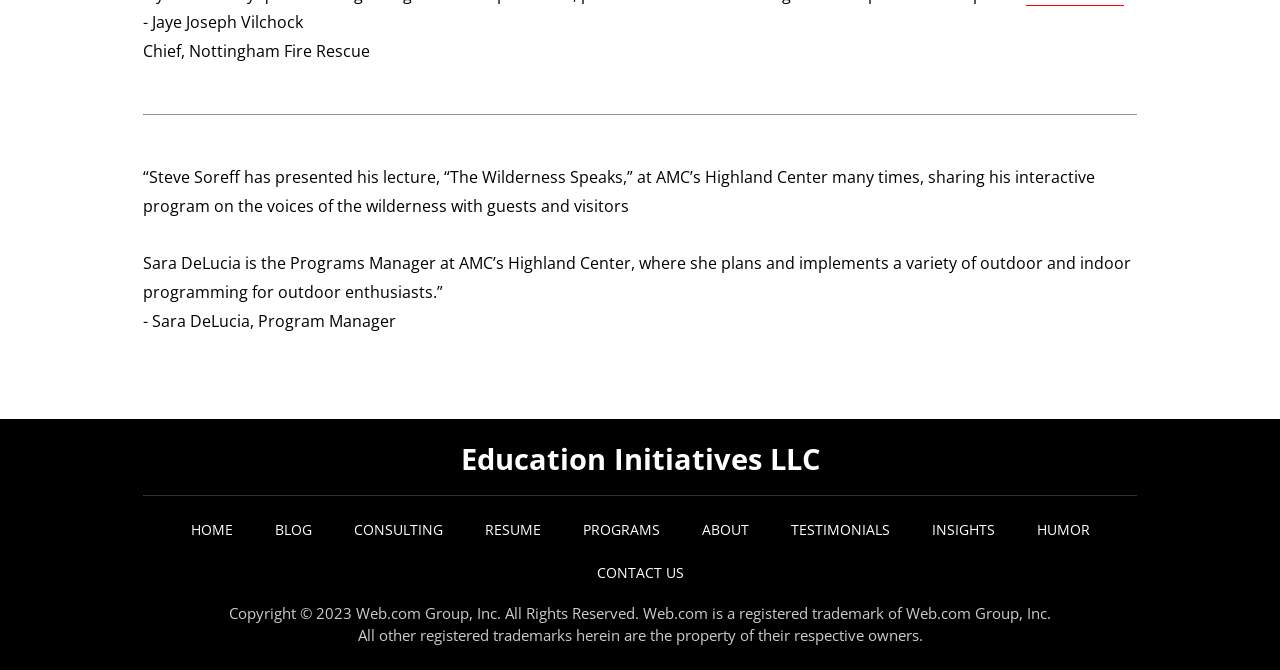Use a single word or phrase to answer the question: 
How many links are there in the navigation menu?

11